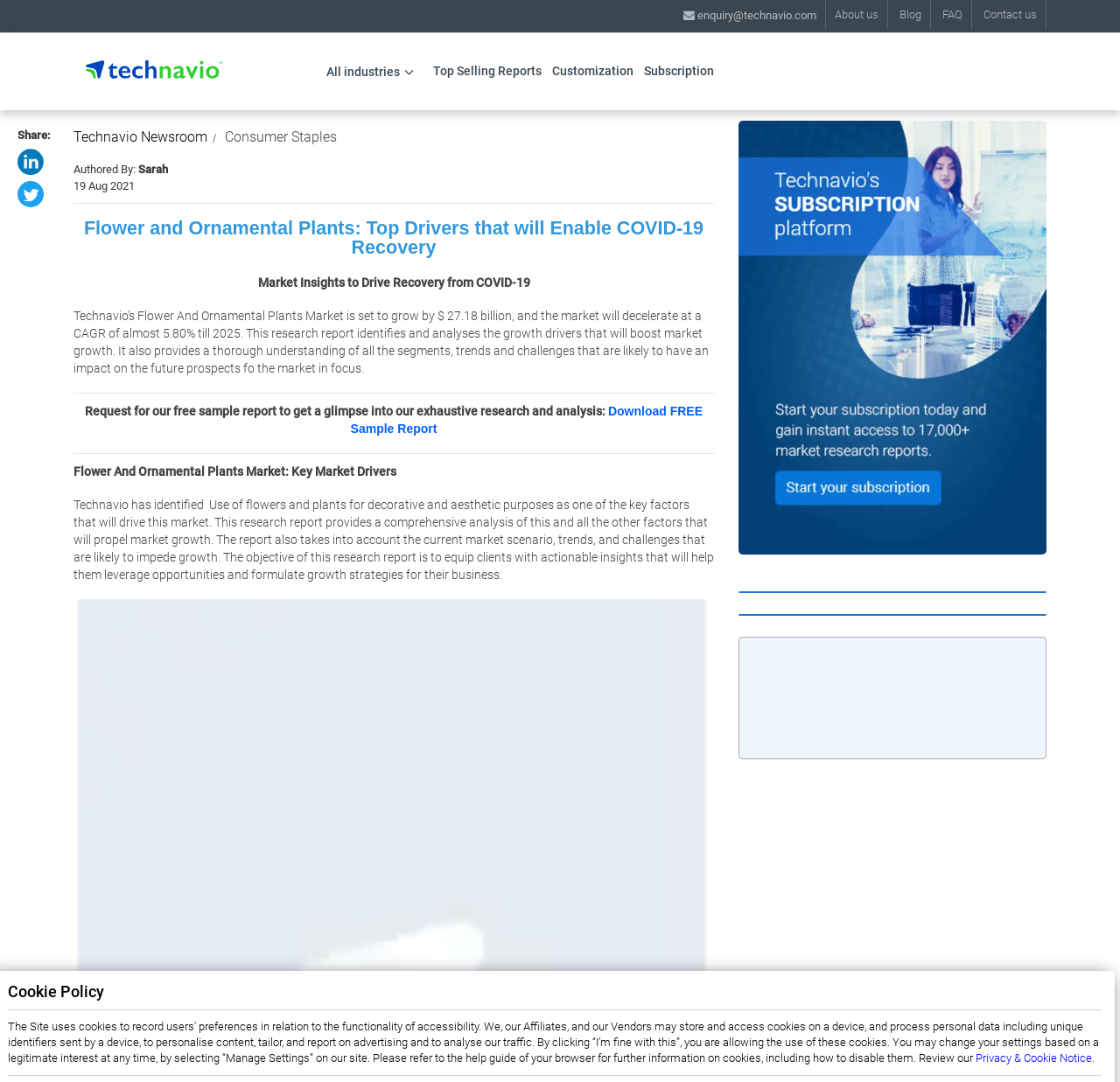Bounding box coordinates are given in the format (top-left x, top-left y, bottom-right x, bottom-right y). All values should be floating point numbers between 0 and 1. Provide the bounding box coordinate for the UI element described as: All industries

[0.273, 0.048, 0.371, 0.085]